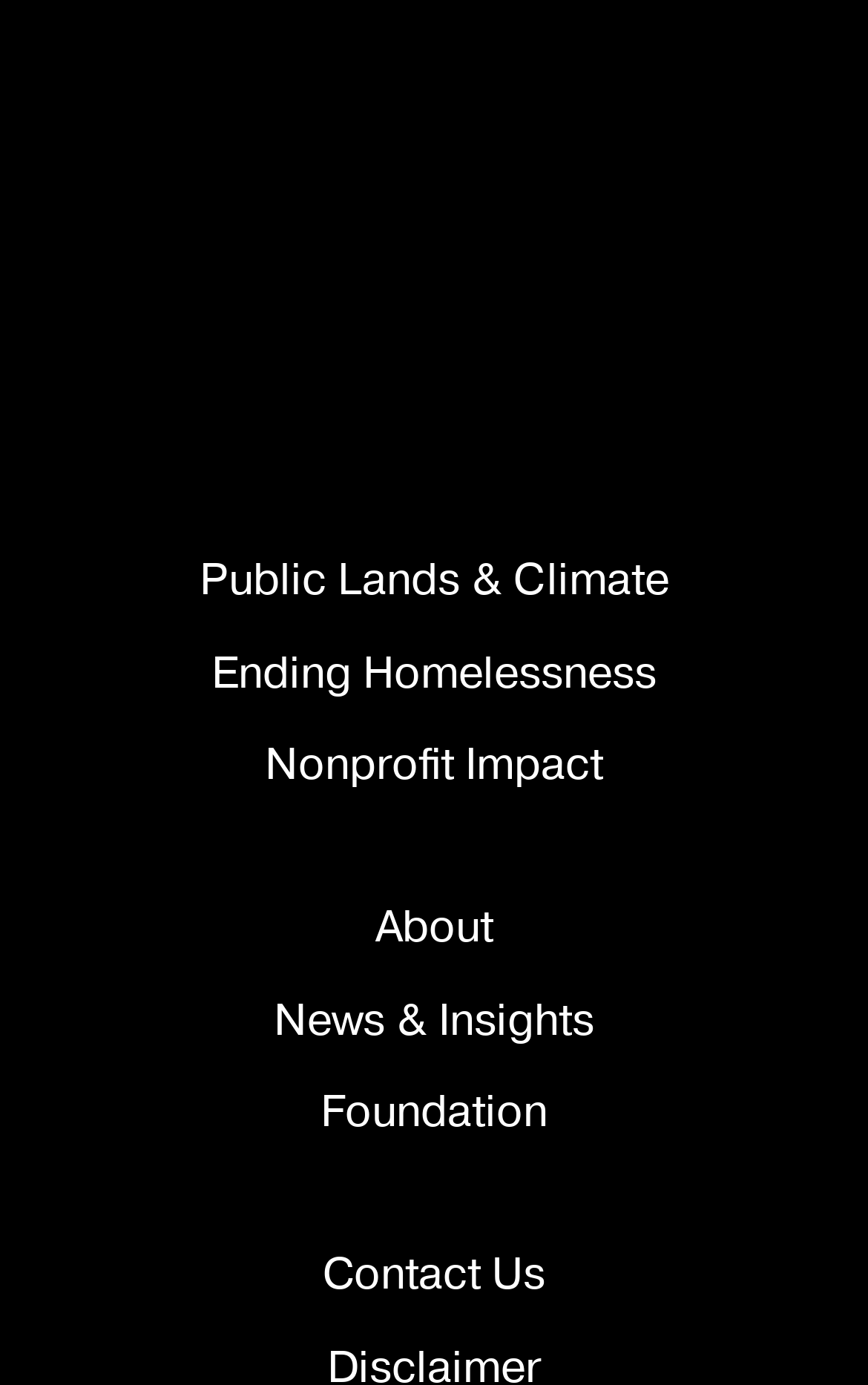Please find and report the bounding box coordinates of the element to click in order to perform the following action: "contact us". The coordinates should be expressed as four float numbers between 0 and 1, in the format [left, top, right, bottom].

[0.372, 0.886, 0.628, 0.949]